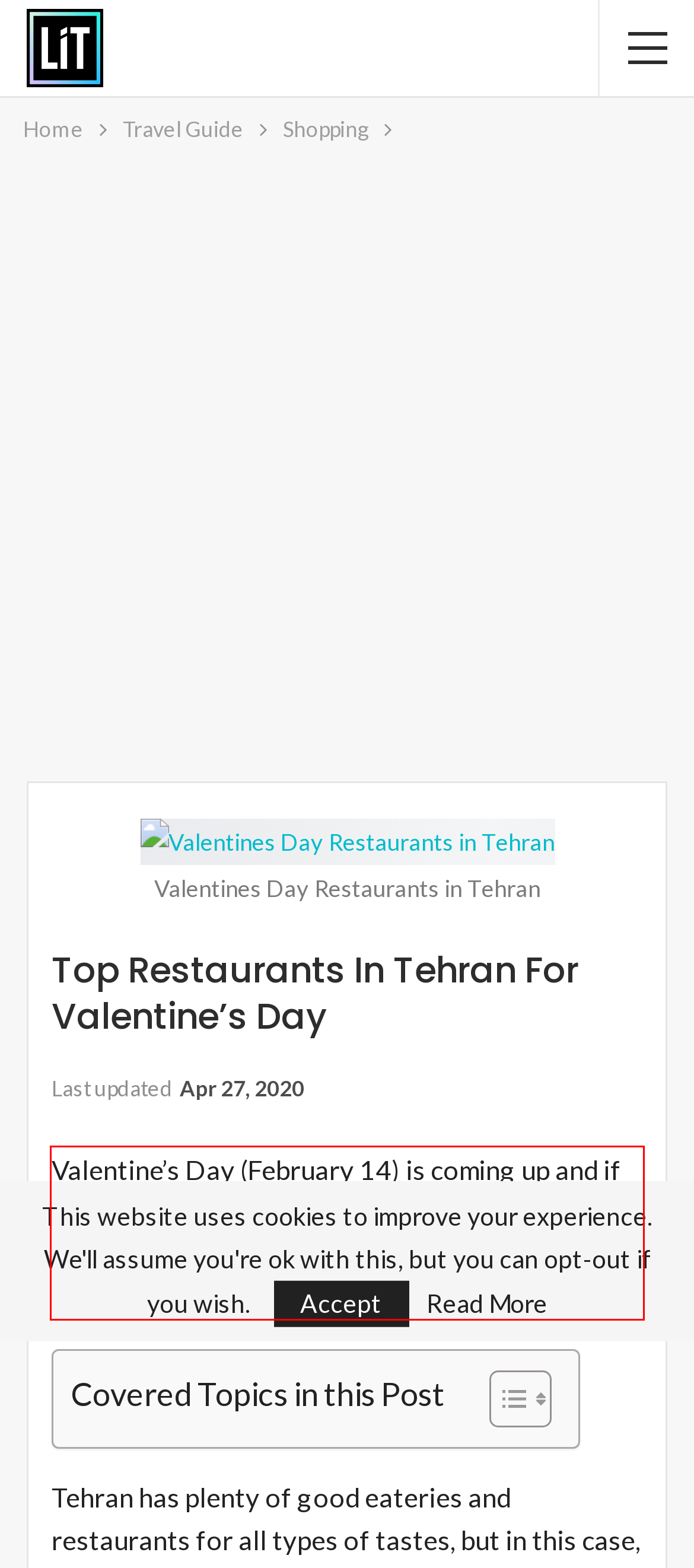Please take the screenshot of the webpage, find the red bounding box, and generate the text content that is within this red bounding box.

Valentine’s Day (February 14) is coming up and if you’re in Tehran with your other half, here a few good restaurants where you can treat your beloved.